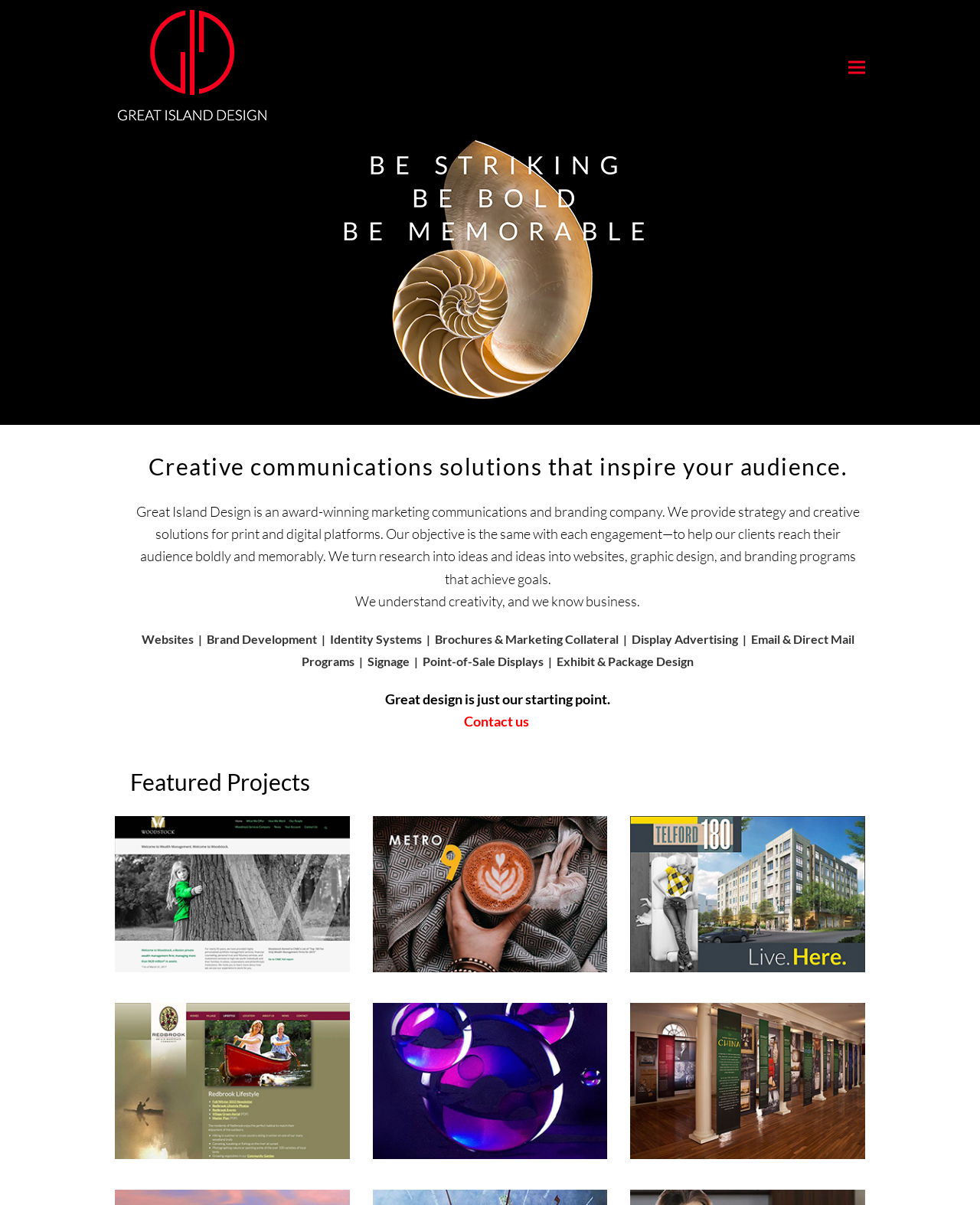Identify the bounding box coordinates of the section to be clicked to complete the task described by the following instruction: "Click the 'Great Island Design' link". The coordinates should be four float numbers between 0 and 1, formatted as [left, top, right, bottom].

[0.117, 0.047, 0.275, 0.058]